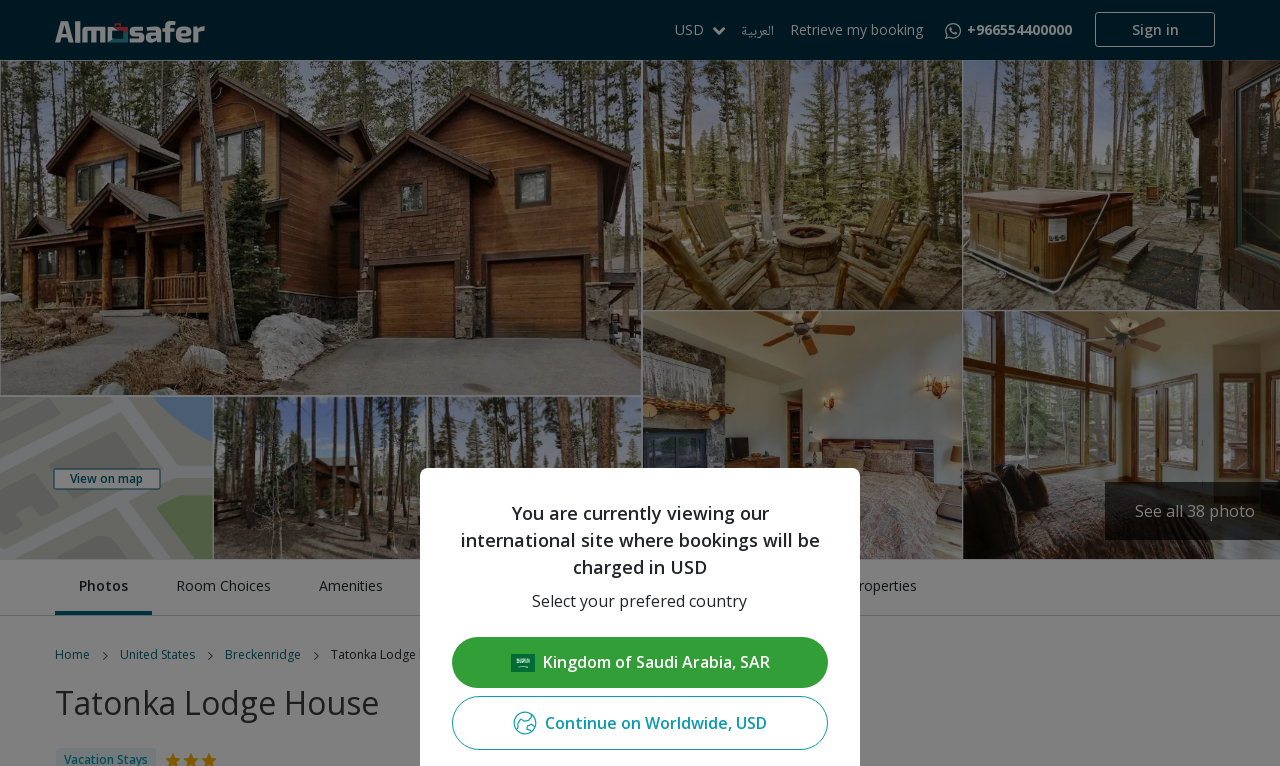Please specify the bounding box coordinates for the clickable region that will help you carry out the instruction: "Select USD as currency".

[0.521, 0.0, 0.573, 0.078]